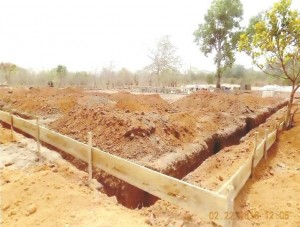Detail the scene shown in the image extensively.

The image depicts the foundational work for a new elementary school in the Sampa community. Showcasing a partially excavated site, the photo reveals a series of dirt mounds and trenches, illustrating the initial stages of construction. Wooden forms are placed around the excavation, indicating preparations for pouring cement foundation blocks. The background features sparse trees, emphasizing the rural setting. This development project, initiated with community donations, highlights the local involvement, with young men volunteering to help establish a solid base for the future school, which is envisioned as a crucial educational facility for the area.